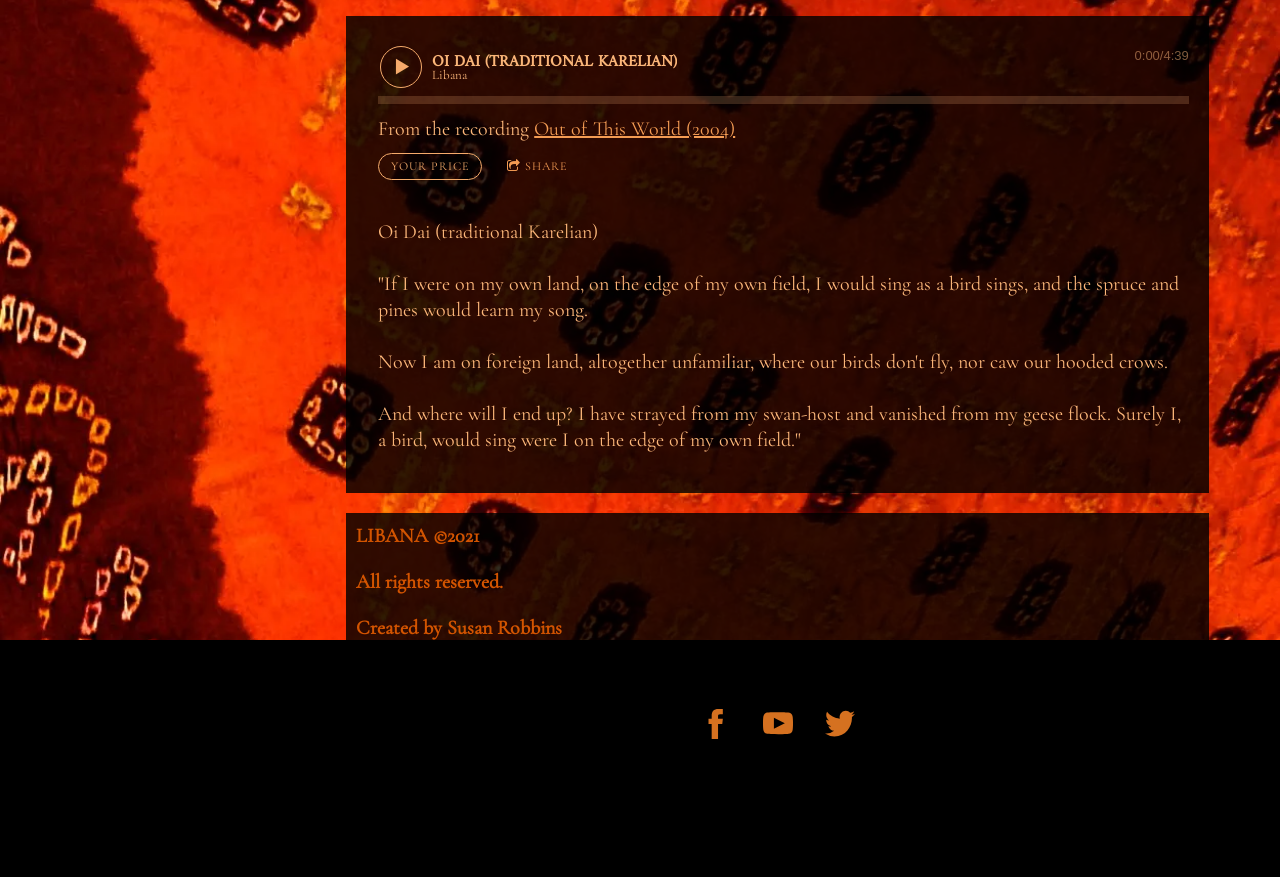Find the bounding box coordinates for the HTML element described in this sentence: "title="Play"". Provide the coordinates as four float numbers between 0 and 1, in the format [left, top, right, bottom].

[0.297, 0.053, 0.33, 0.101]